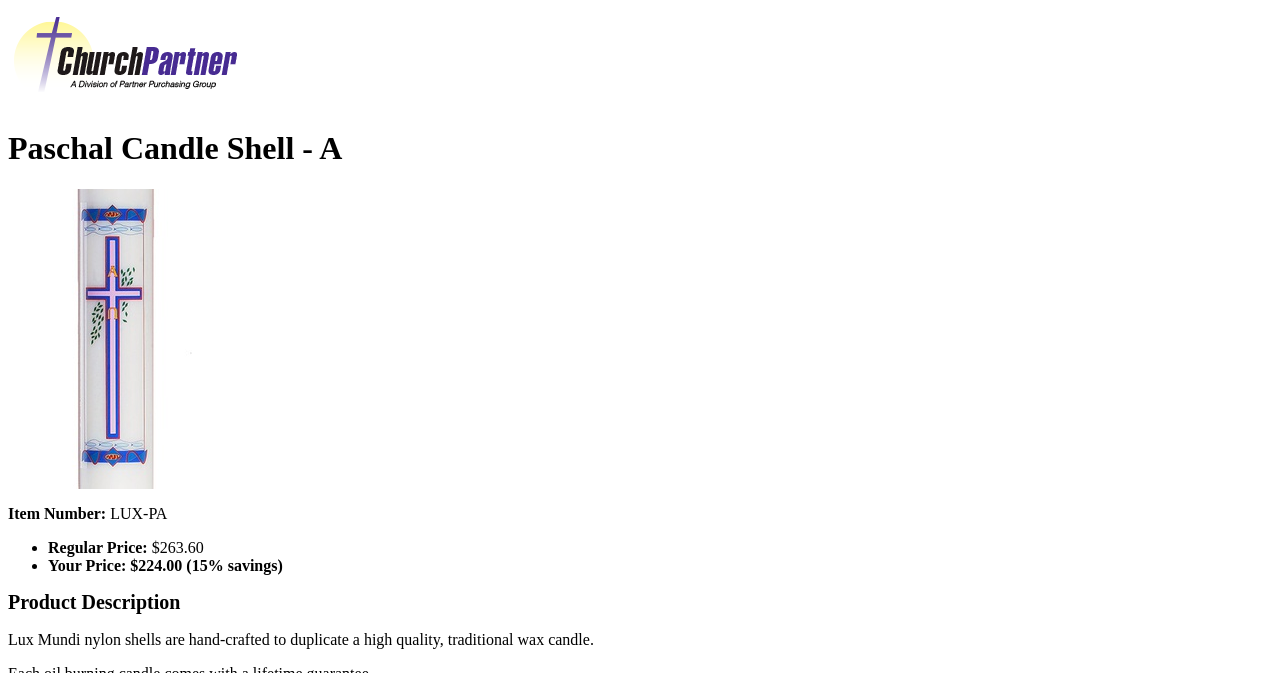What is the material of the product?
Craft a detailed and extensive response to the question.

I found the material by reading the product description which mentions 'Lux Mundi nylon shells'.